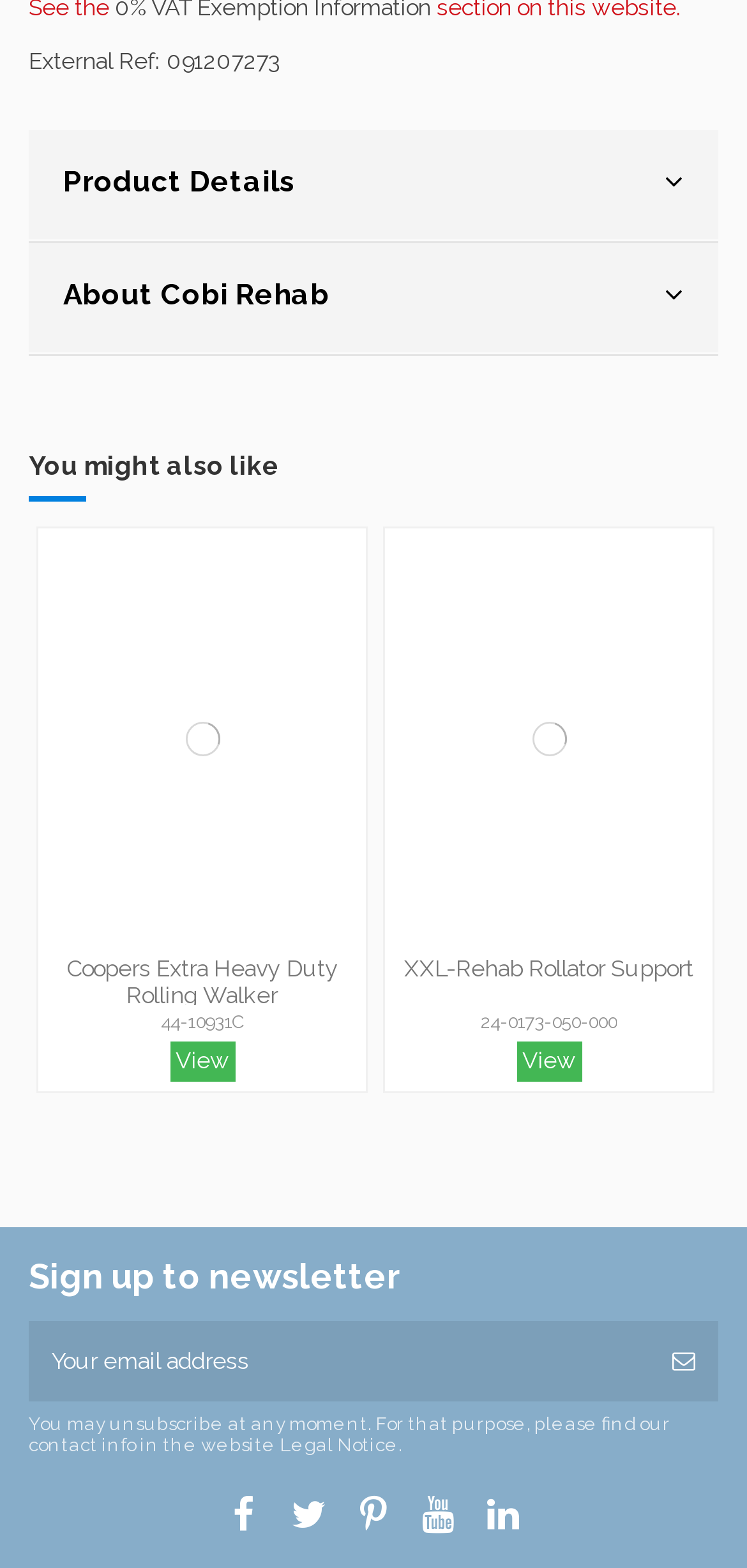Please find the bounding box for the UI element described by: "title="Quick view"".

[0.735, 0.583, 0.795, 0.612]